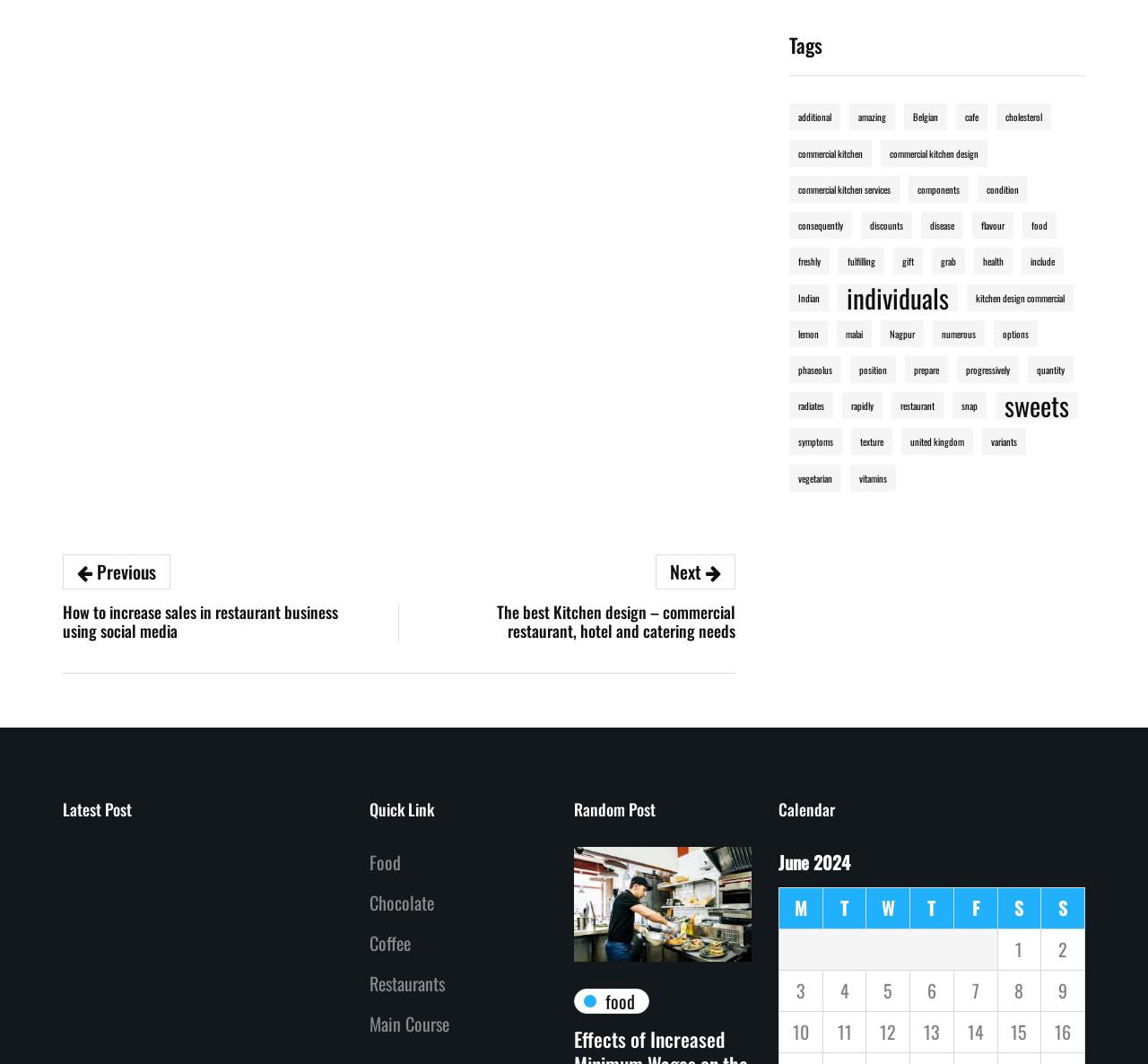Please determine the bounding box coordinates of the area that needs to be clicked to complete this task: 'Click on the 'Unlocking the Secret: How to Determine If Your Honey Is Pure and Natural' link'. The coordinates must be four float numbers between 0 and 1, formatted as [left, top, right, bottom].

[0.688, 0.012, 0.916, 0.049]